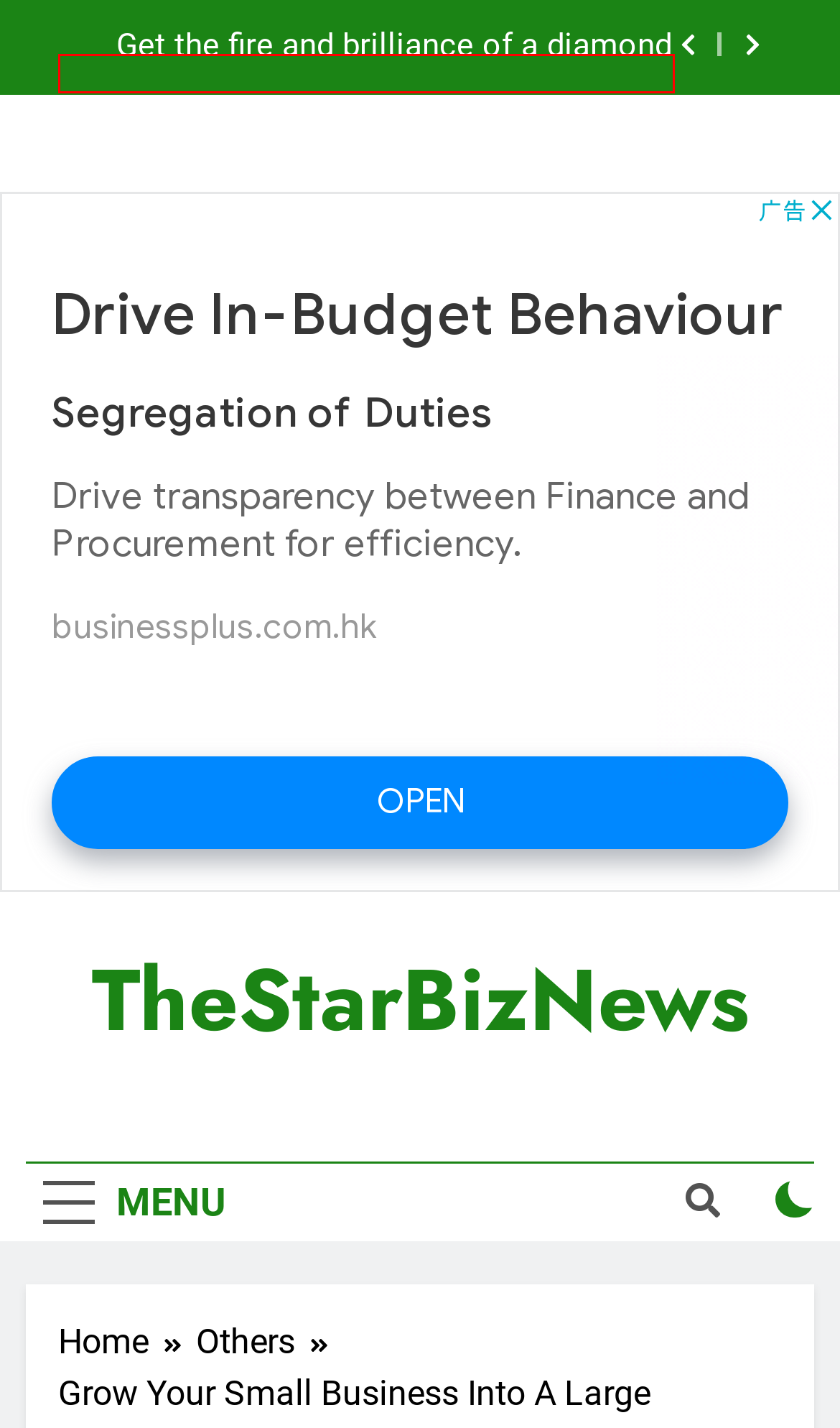Given a screenshot of a webpage with a red bounding box highlighting a UI element, determine which webpage description best matches the new webpage that appears after clicking the highlighted element. Here are the candidates:
A. Finding Your Perfect Ecommerce Store Development Agency – TheStarBizNews
B. Others – TheStarBizNews
C. REM Times – Your Gateway to the Real Estate Market – TheStarBizNews
D. Fashion – TheStarBizNews
E. Gunnu Singh – TheStarBizNews
F. TheStarBizNews
G. Education – TheStarBizNews
H. Community events take your business to the next level, and here is why? – TheStarBizNews

A